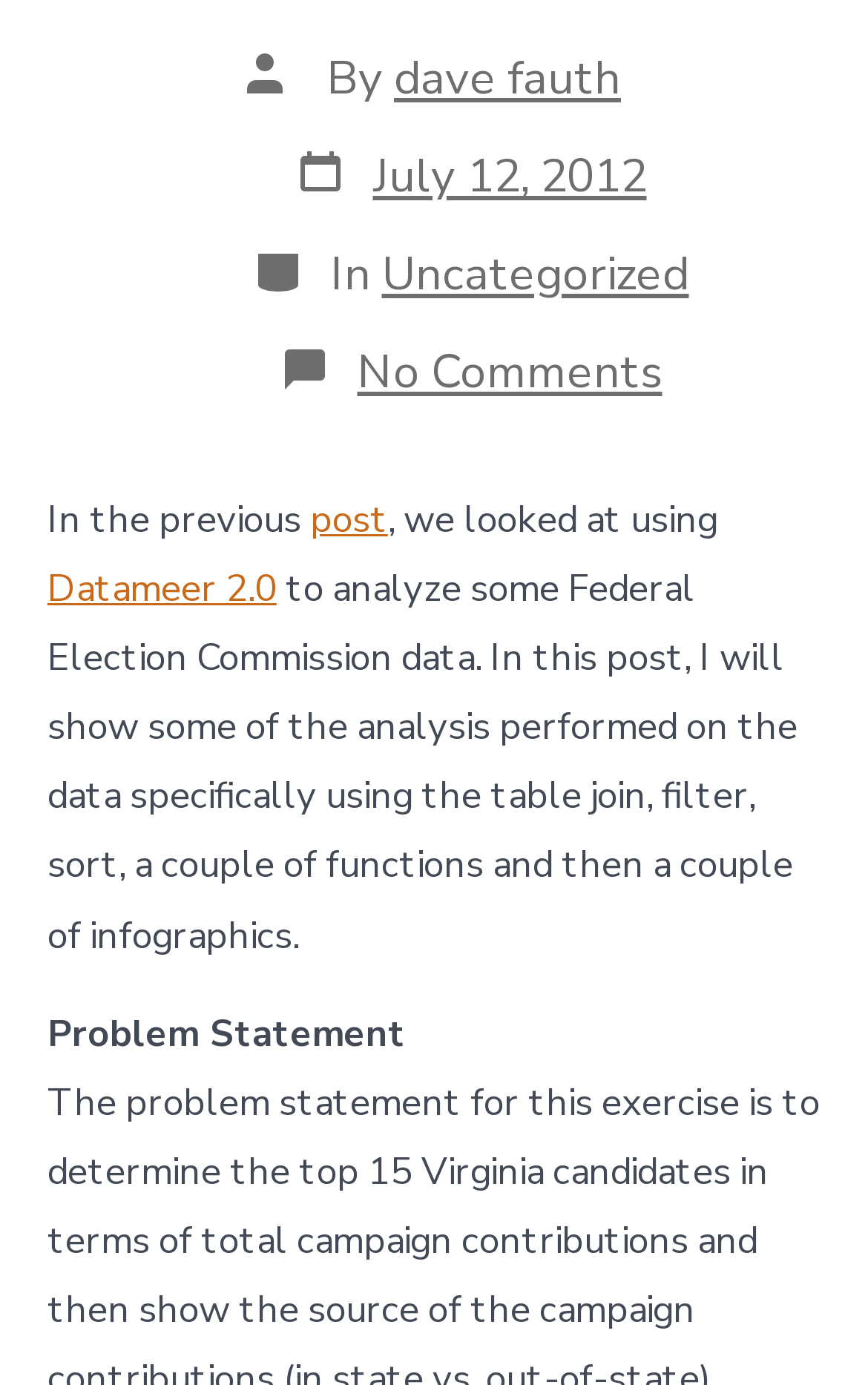Given the description of a UI element: "post", identify the bounding box coordinates of the matching element in the webpage screenshot.

[0.357, 0.357, 0.447, 0.394]